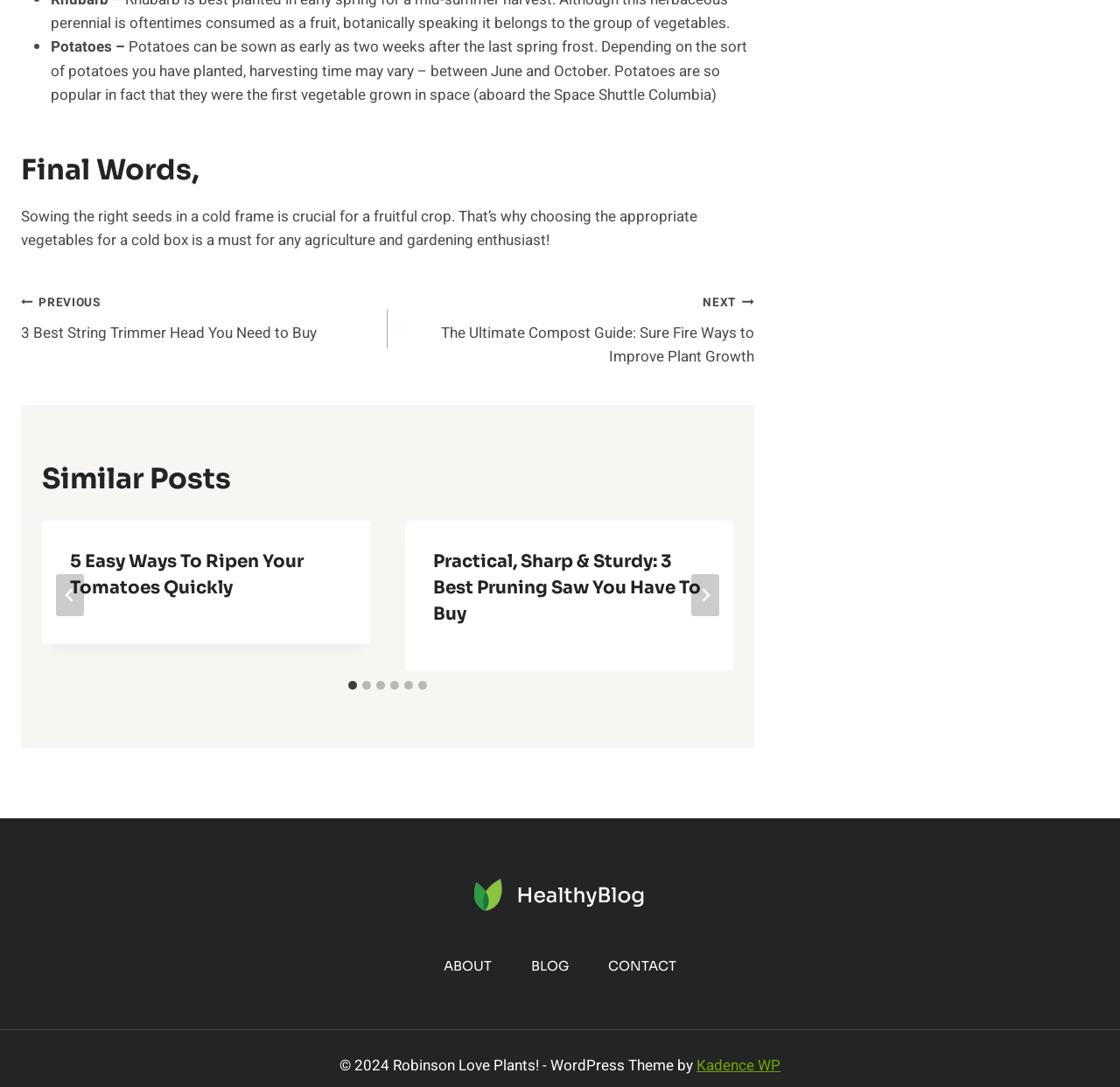What is the last sentence of the main article?
Please provide a full and detailed response to the question.

I found the last sentence of the main article by reading the text in the StaticText element, which is located in the main content area of the webpage.